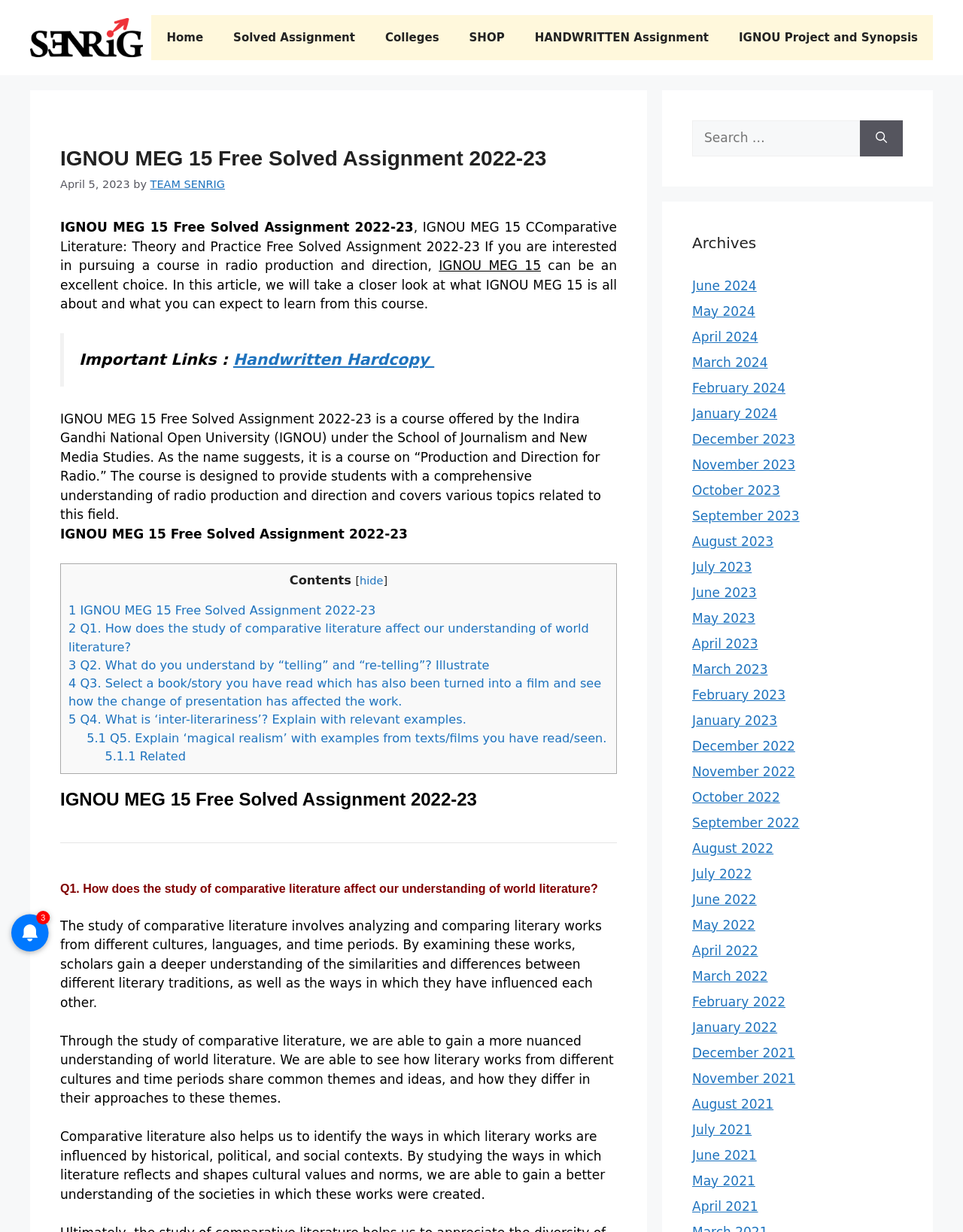Summarize the contents and layout of the webpage in detail.

This webpage is about IGNOU MEG 15 Free Solved Assignment 2022-23, which is a course offered by the Indira Gandhi National Open University (IGNOU) under the School of Journalism and New Media Studies. The course is designed to provide students with a comprehensive understanding of radio production and direction.

At the top of the page, there is a banner with the site's name "SENRiG" and a navigation menu with links to "Home", "Solved Assignment", "Colleges", "SHOP", "HANDWRITTEN Assignment", and "IGNOU Project and Synopsis". Below the navigation menu, there is a heading that displays the title of the page, "IGNOU MEG 15 Free Solved Assignment 2022-23", along with the date "April 5, 2023" and a link to "TEAM SENRIG".

The main content of the page is divided into sections. The first section provides an introduction to the course, explaining that it is a course on "Production and Direction for Radio" and covers various topics related to this field. The second section is a blockquote with a heading "Important Links" and a link to "Handwritten Hardcopy".

The third section is a table of contents with links to different questions and topics related to the course, such as "Q1. How does the study of comparative literature affect our understanding of world literature?" and "Q2. What do you understand by “telling” and “re-telling”?".

The fourth section is a detailed explanation of the first question, "Q1. How does the study of comparative literature affect our understanding of world literature?", with three paragraphs of text.

On the right side of the page, there is a complementary section with a search box, a list of archives from June 2024 to December 2021, and a heading "Archives".